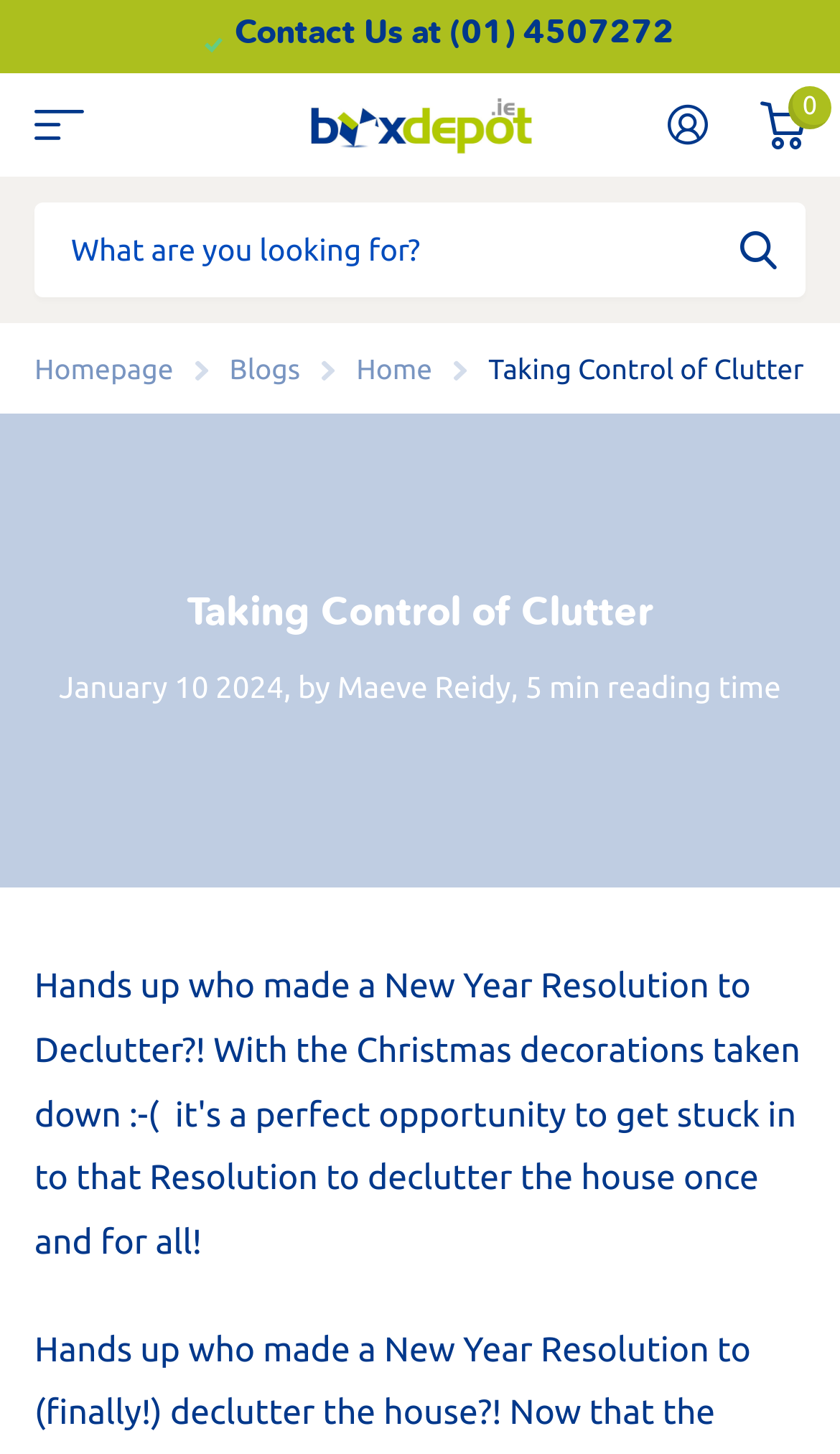Use the details in the image to answer the question thoroughly: 
What is the phone number to contact?

The phone number to contact can be found in the top section of the webpage, where it says 'Contact Us at (01) 4507272'. This is a clickable link, indicating that it's a phone number that can be dialed to reach the company.